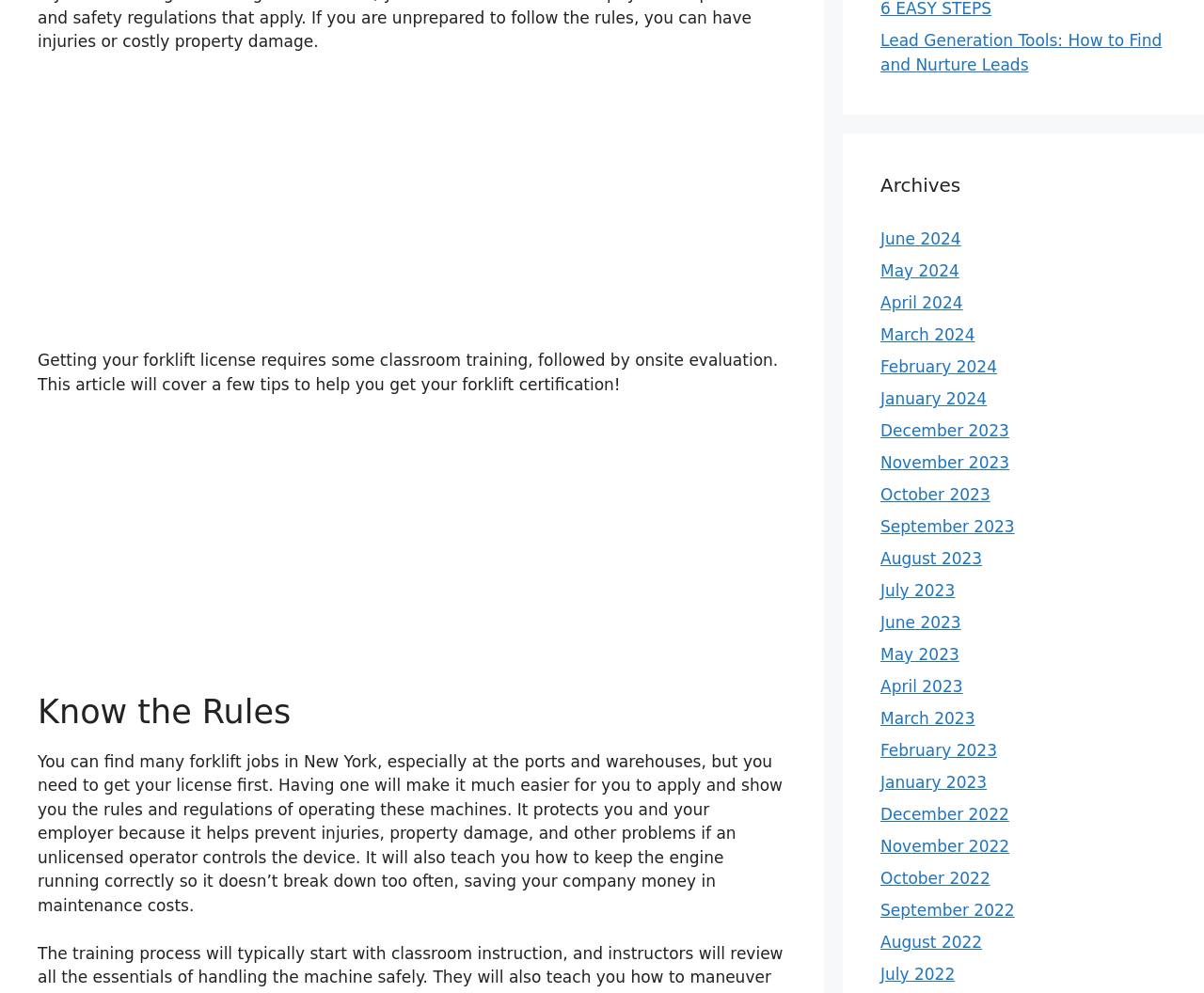Using the description: "April 2024", identify the bounding box of the corresponding UI element in the screenshot.

[0.731, 0.295, 0.8, 0.314]